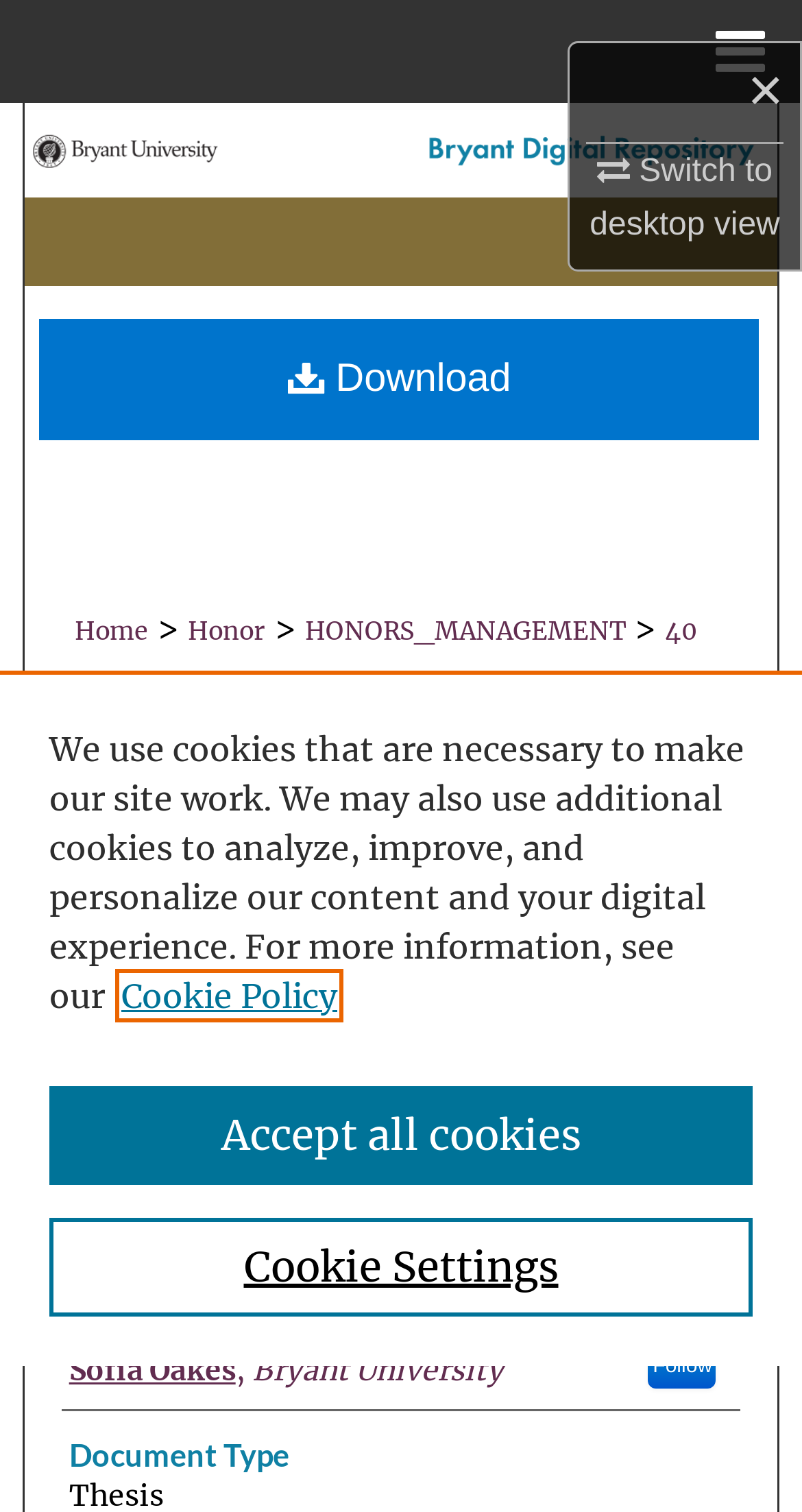Please determine the bounding box coordinates of the area that needs to be clicked to complete this task: 'Download the document'. The coordinates must be four float numbers between 0 and 1, formatted as [left, top, right, bottom].

[0.049, 0.175, 0.947, 0.256]